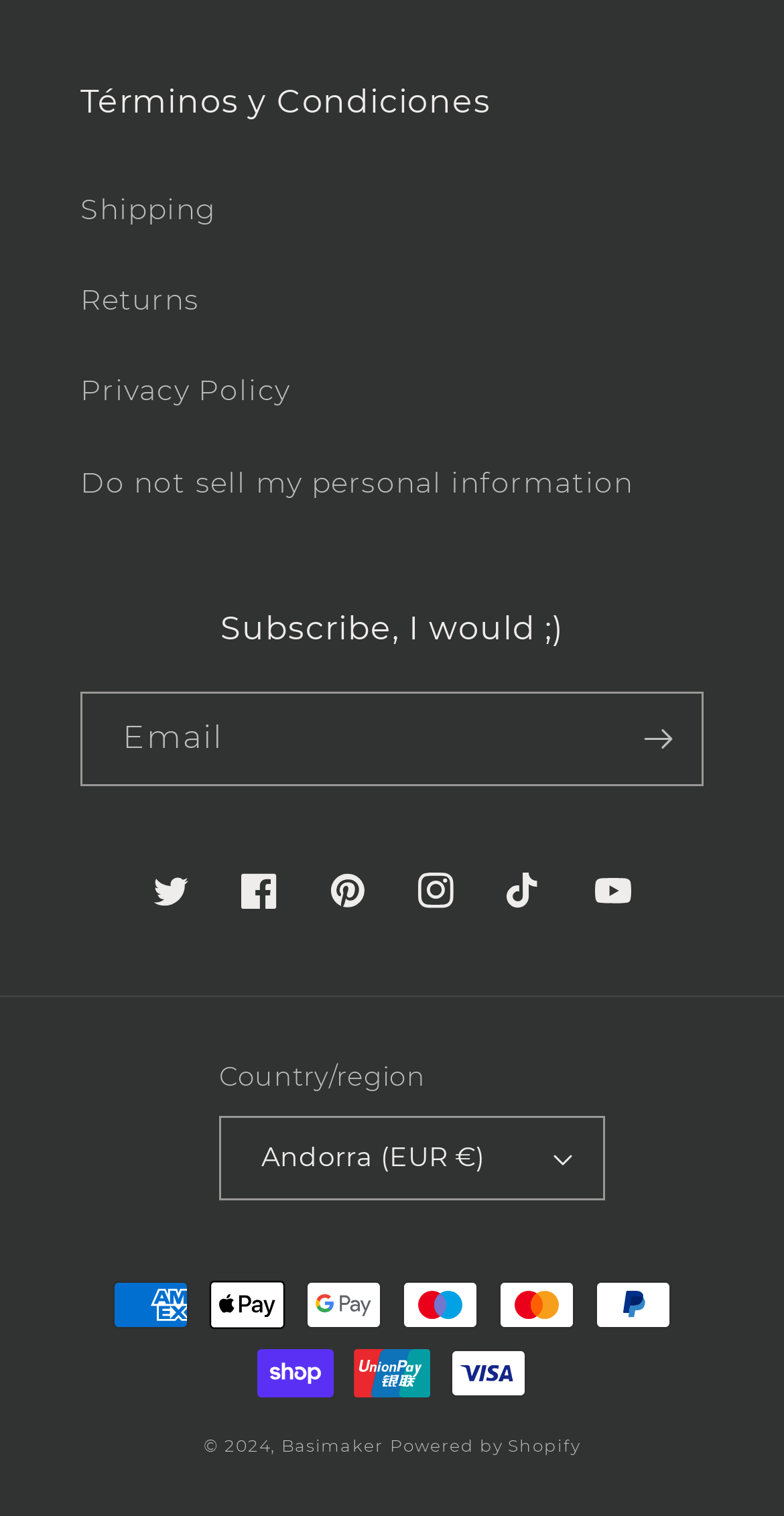Determine the bounding box coordinates of the area to click in order to meet this instruction: "Make a payment with Visa".

[0.574, 0.89, 0.672, 0.922]